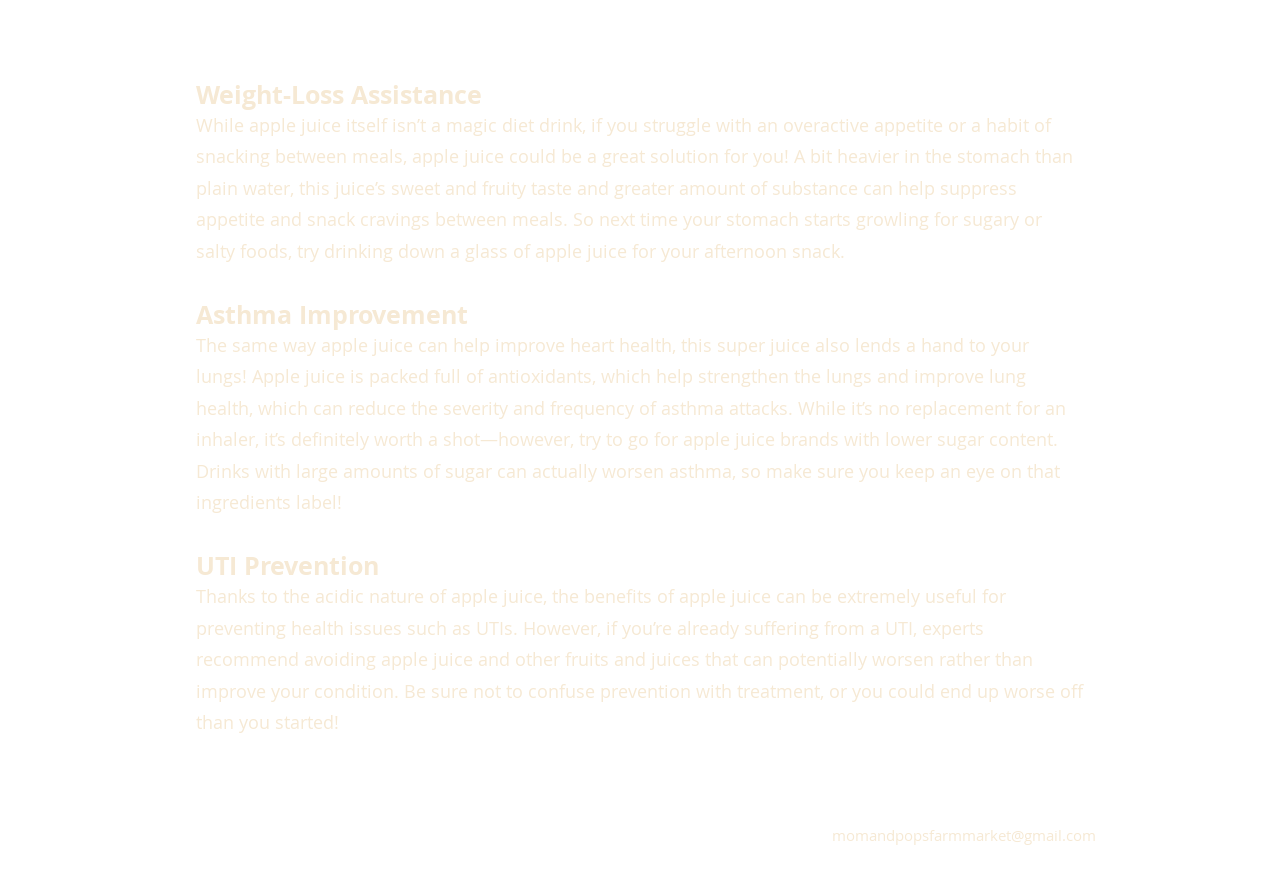What are the benefits of apple juice?
Examine the image and provide an in-depth answer to the question.

The webpage lists three benefits of apple juice, which are weight loss assistance, asthma improvement, and UTI prevention. These benefits are mentioned in the headings and elaborated in the static text elements.